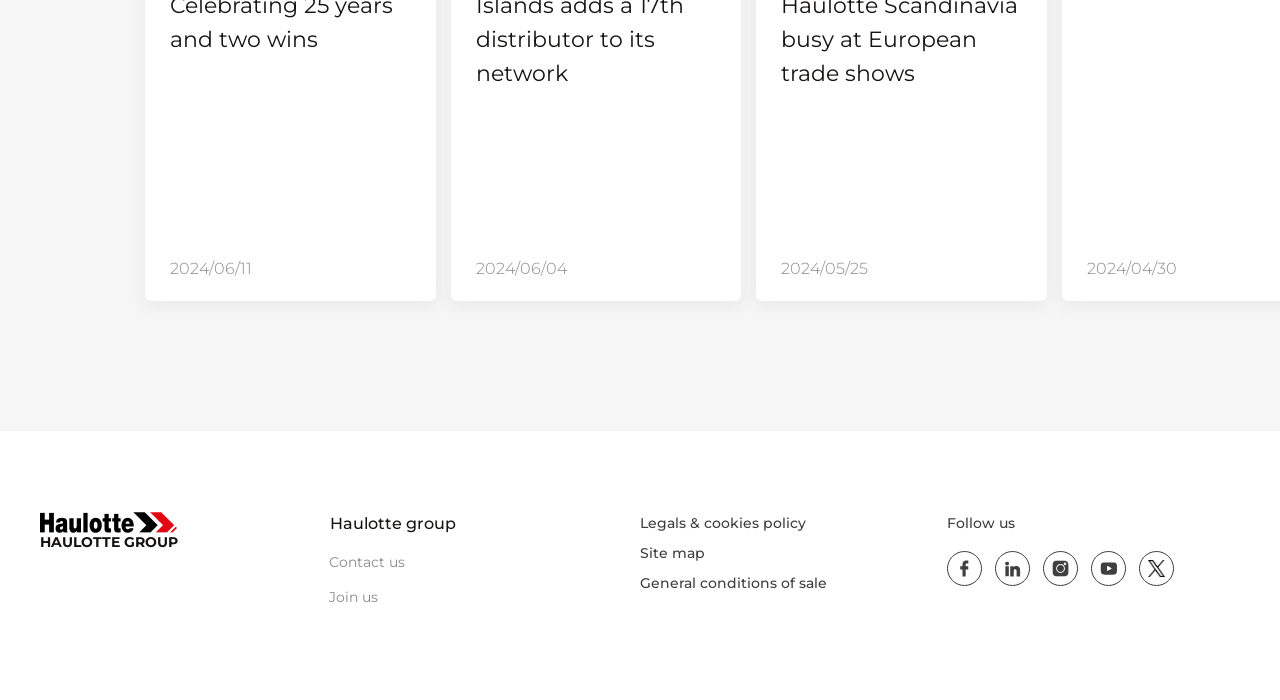Find the bounding box coordinates for the element that must be clicked to complete the instruction: "Expand the 'Haulotte group' button". The coordinates should be four float numbers between 0 and 1, indicated as [left, top, right, bottom].

[0.257, 0.73, 0.382, 0.767]